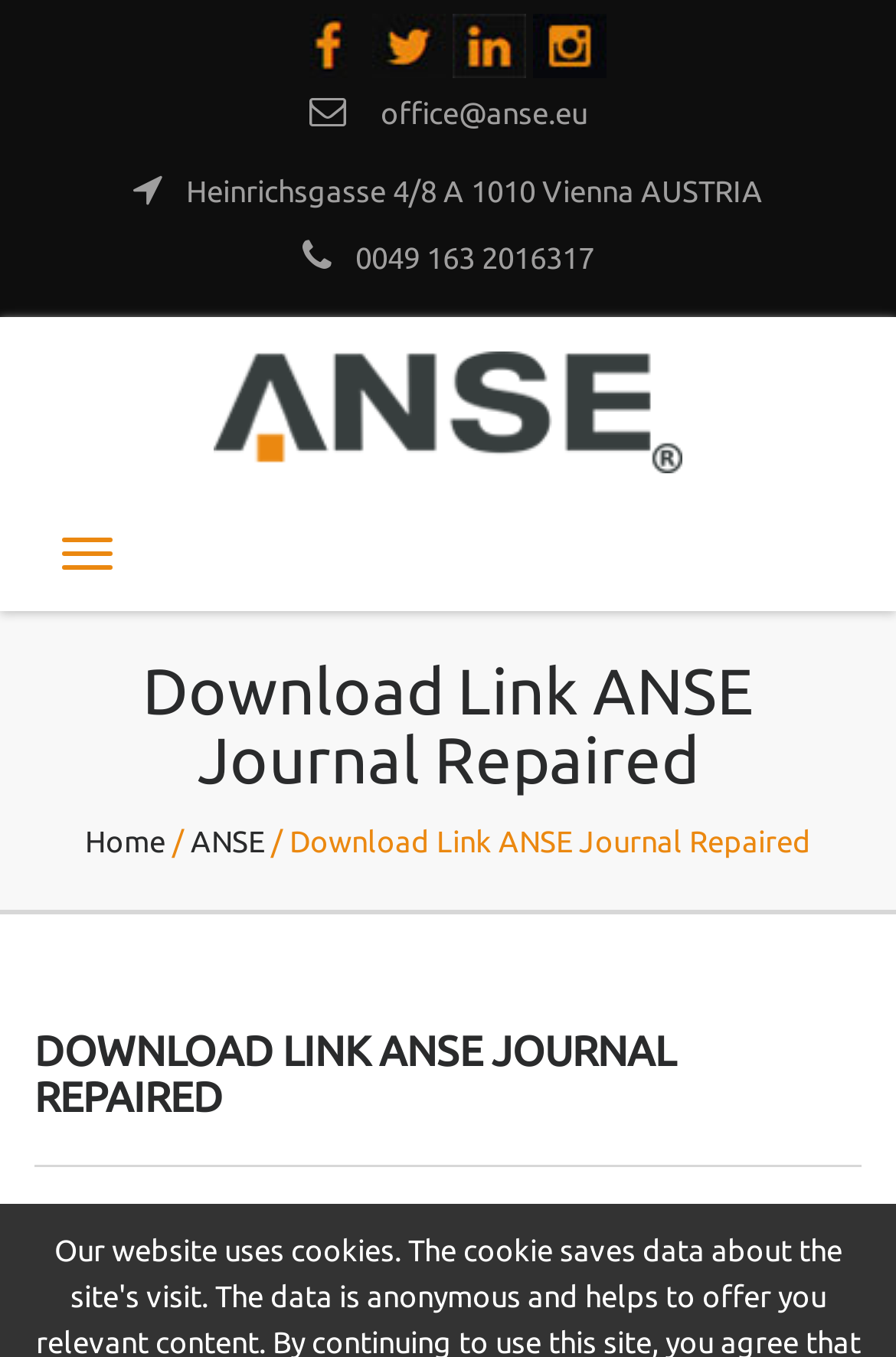Locate the bounding box coordinates of the UI element described by: "Reijer Jan". Provide the coordinates as four float numbers between 0 and 1, formatted as [left, top, right, bottom].

[0.09, 0.891, 0.236, 0.915]